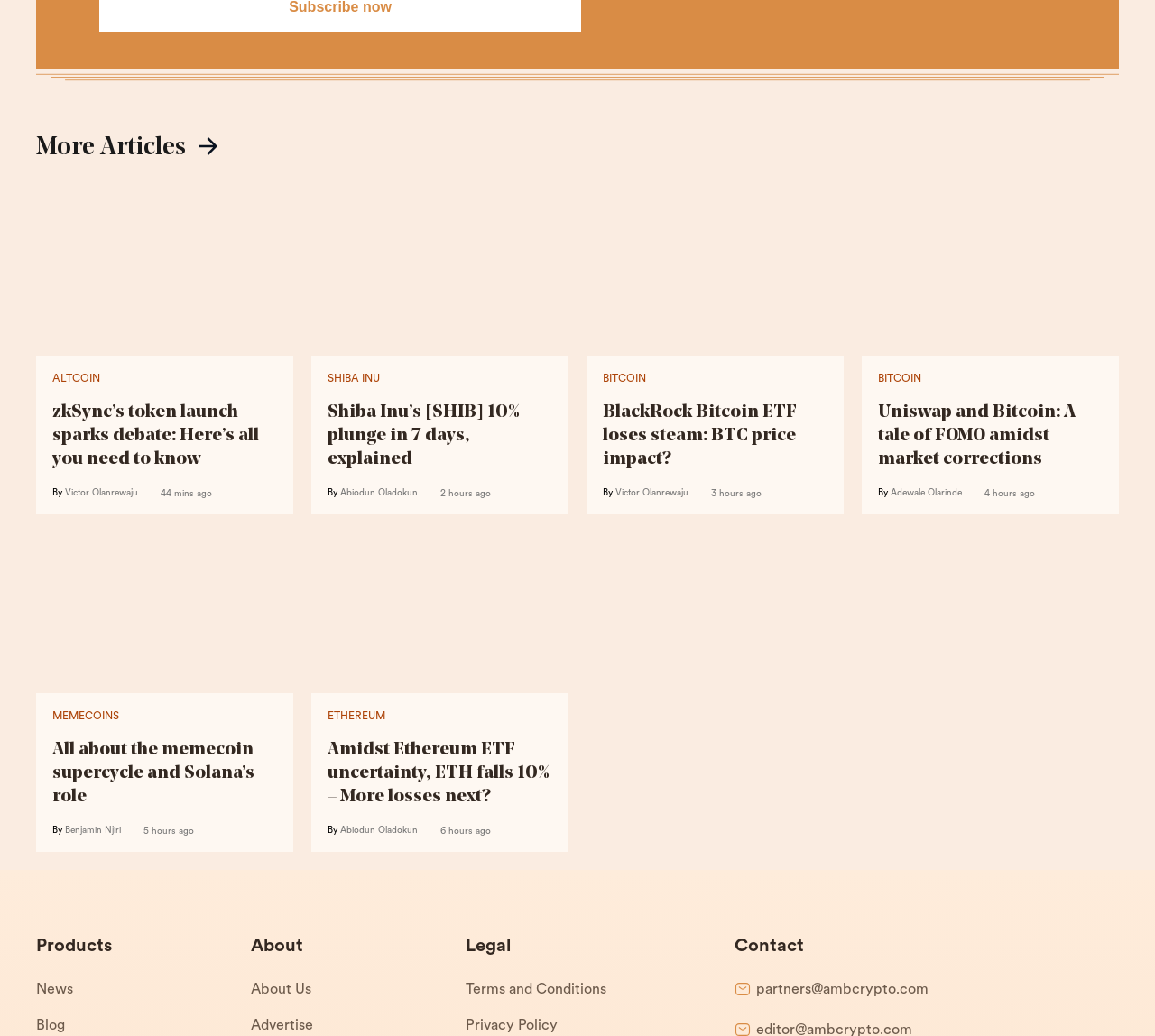Provide the bounding box coordinates for the UI element described in this sentence: "Advertise". The coordinates should be four float values between 0 and 1, i.e., [left, top, right, bottom].

[0.217, 0.807, 0.403, 0.841]